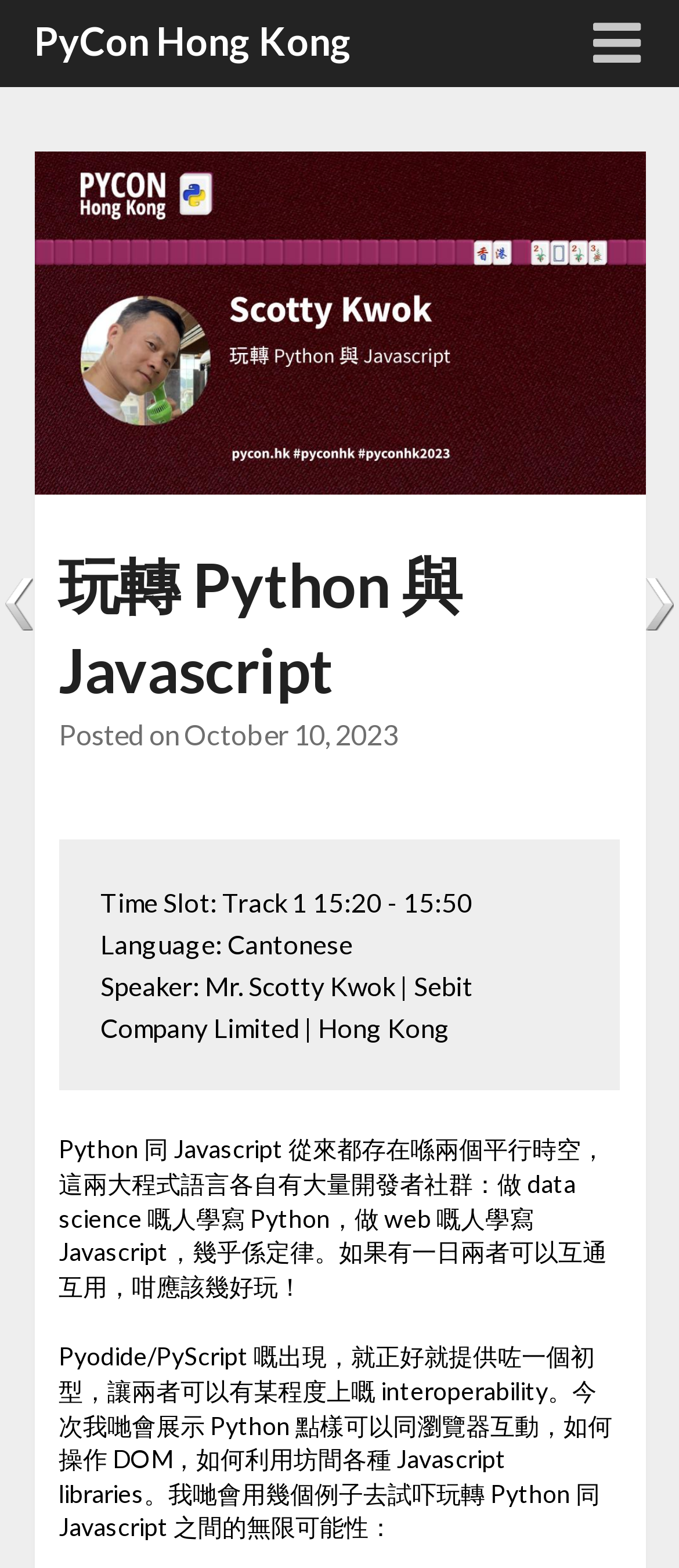Please answer the following question using a single word or phrase: What is the topic of the talk?

Python and Javascript